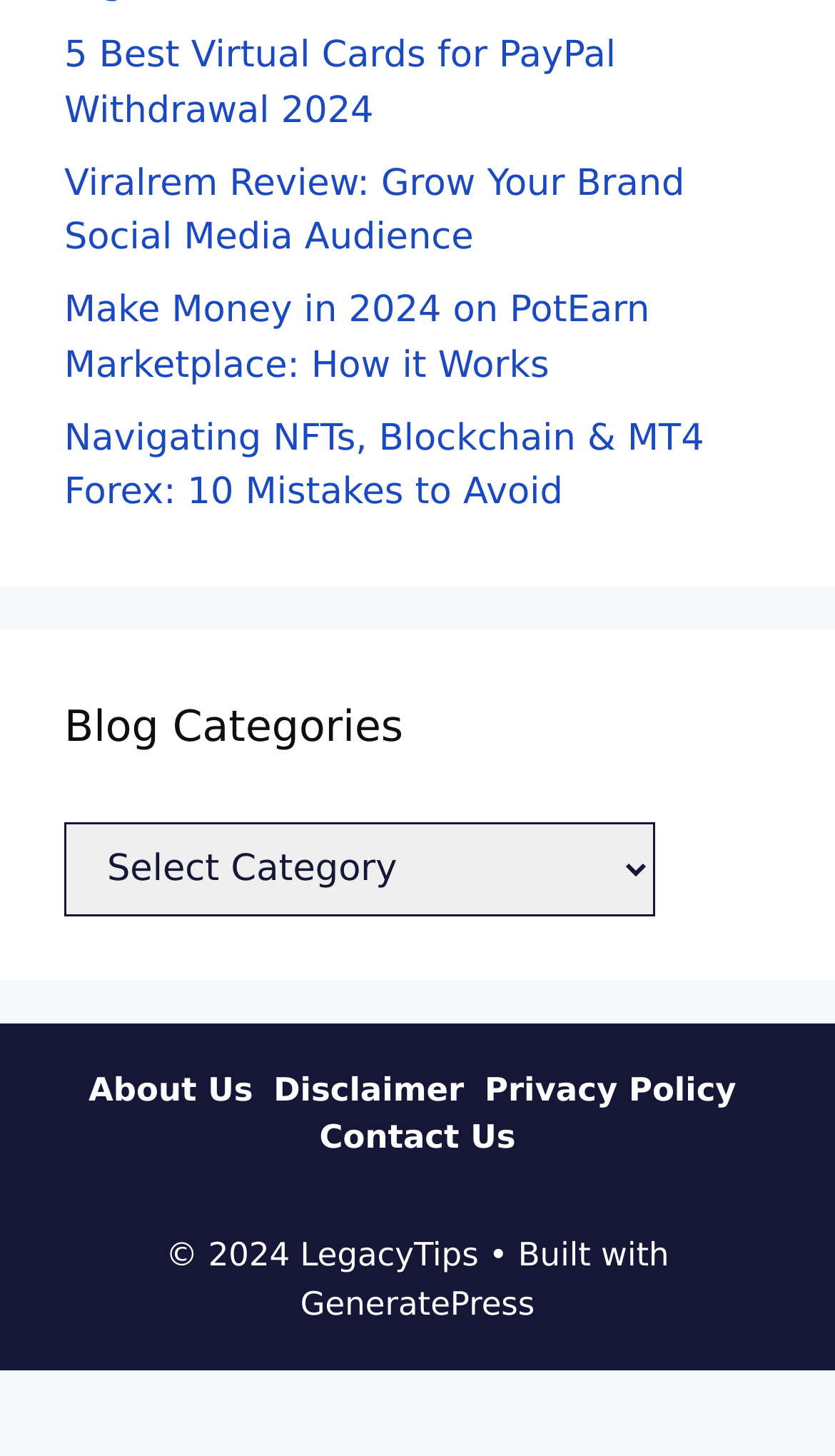Please locate the bounding box coordinates for the element that should be clicked to achieve the following instruction: "Select a blog category". Ensure the coordinates are given as four float numbers between 0 and 1, i.e., [left, top, right, bottom].

[0.077, 0.564, 0.785, 0.629]